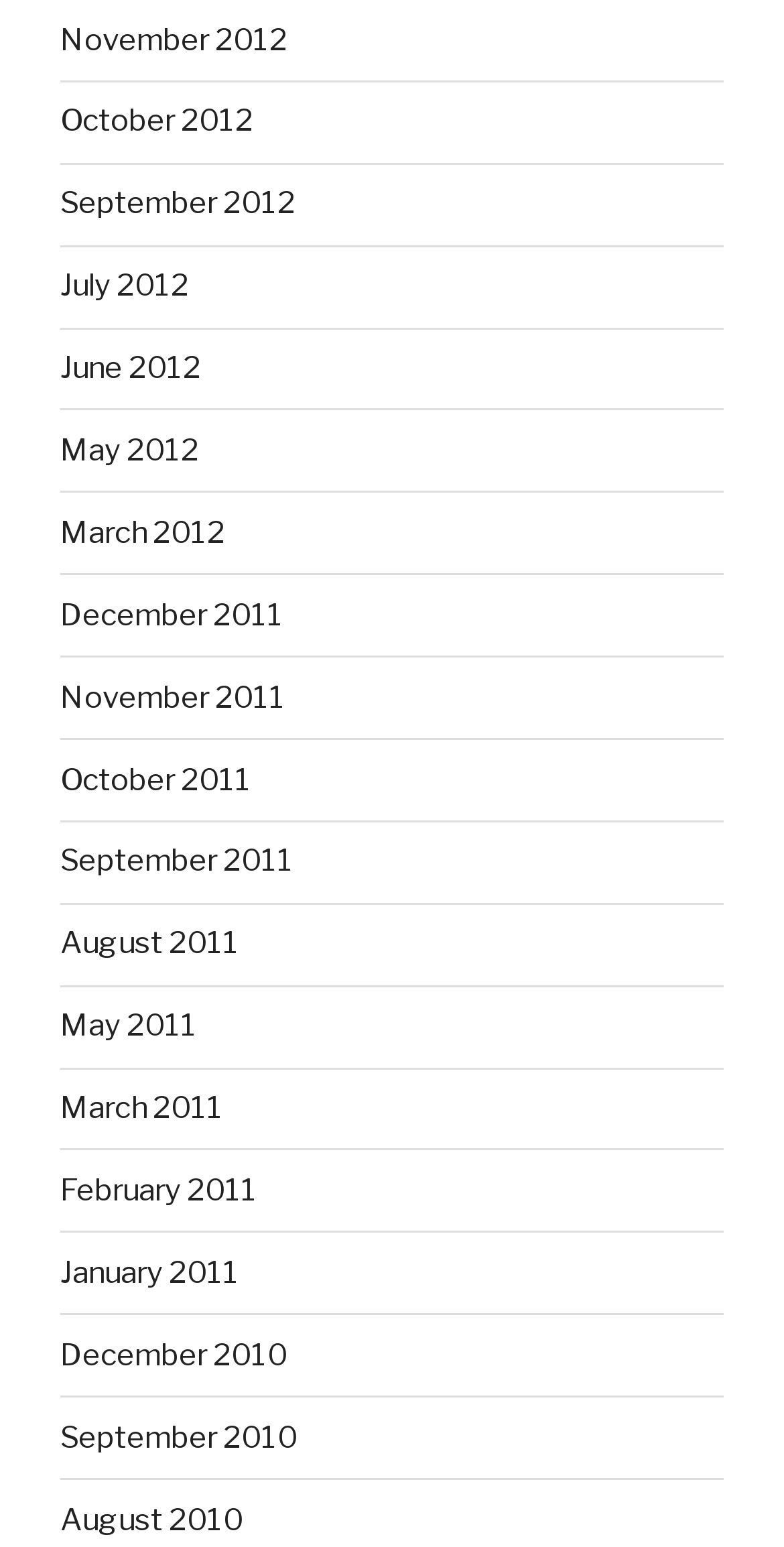What is the latest month listed in 2011? Based on the screenshot, please respond with a single word or phrase.

November 2011